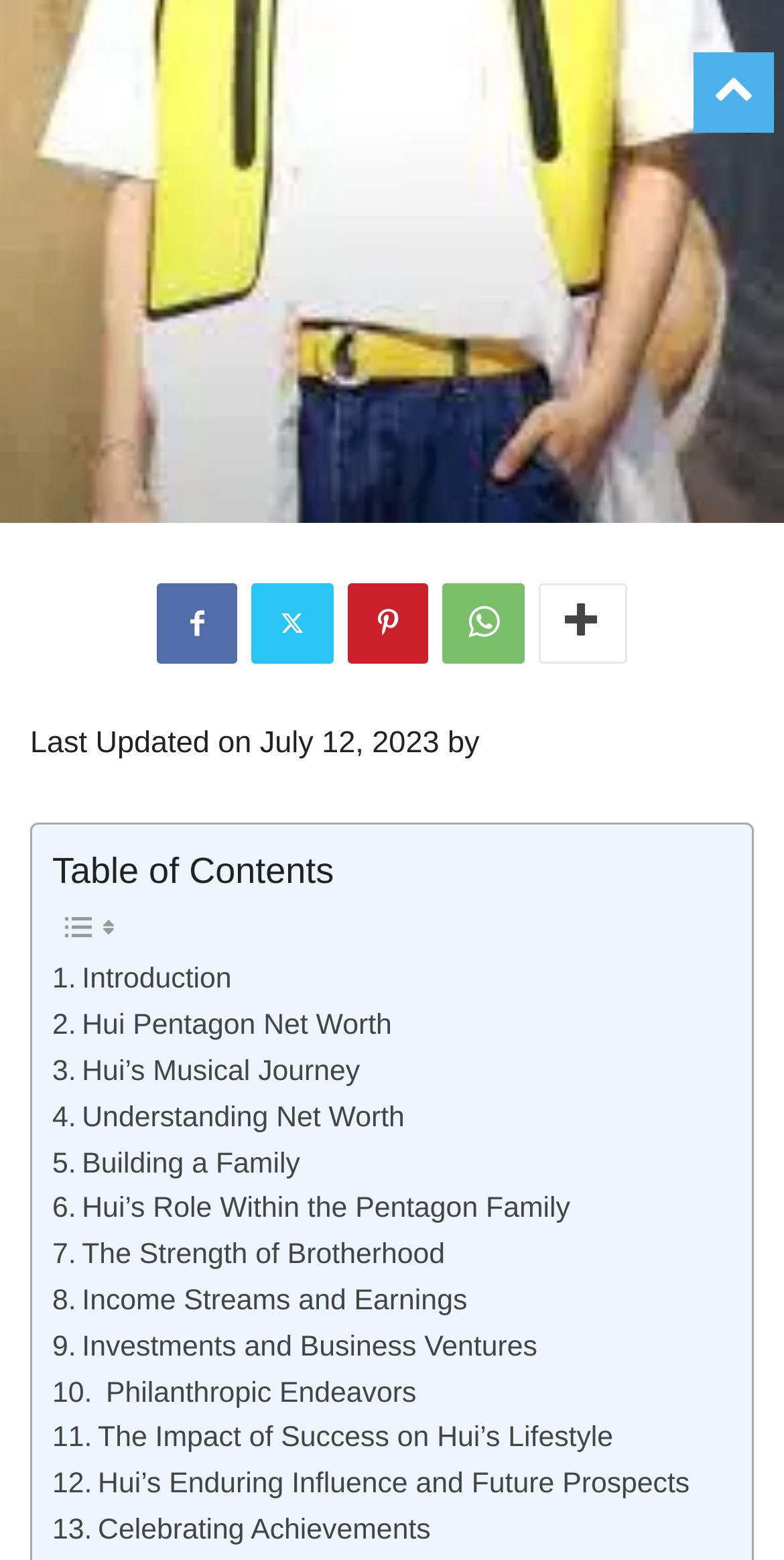Specify the bounding box coordinates of the area to click in order to execute this command: 'Click on Hui Pentagon Net Worth'. The coordinates should consist of four float numbers ranging from 0 to 1, and should be formatted as [left, top, right, bottom].

[0.0, 0.346, 1.0, 0.368]